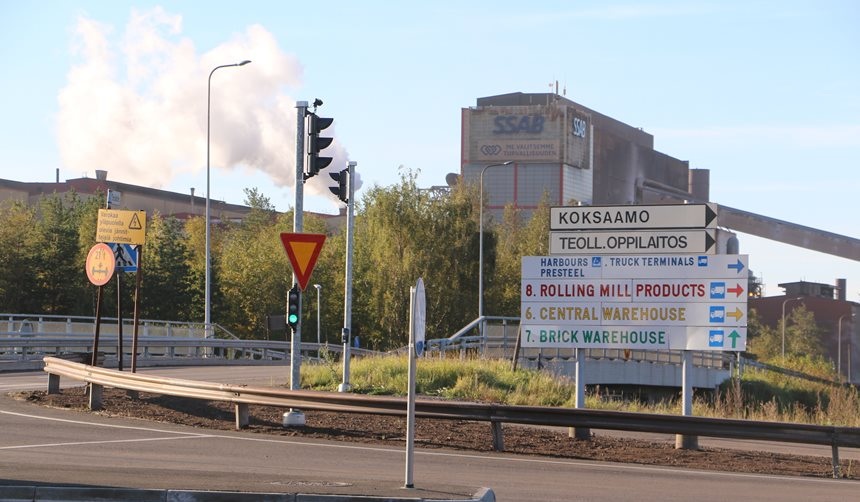What is the indication of the traffic signal?
Look at the screenshot and respond with a single word or phrase.

Structured traffic flow